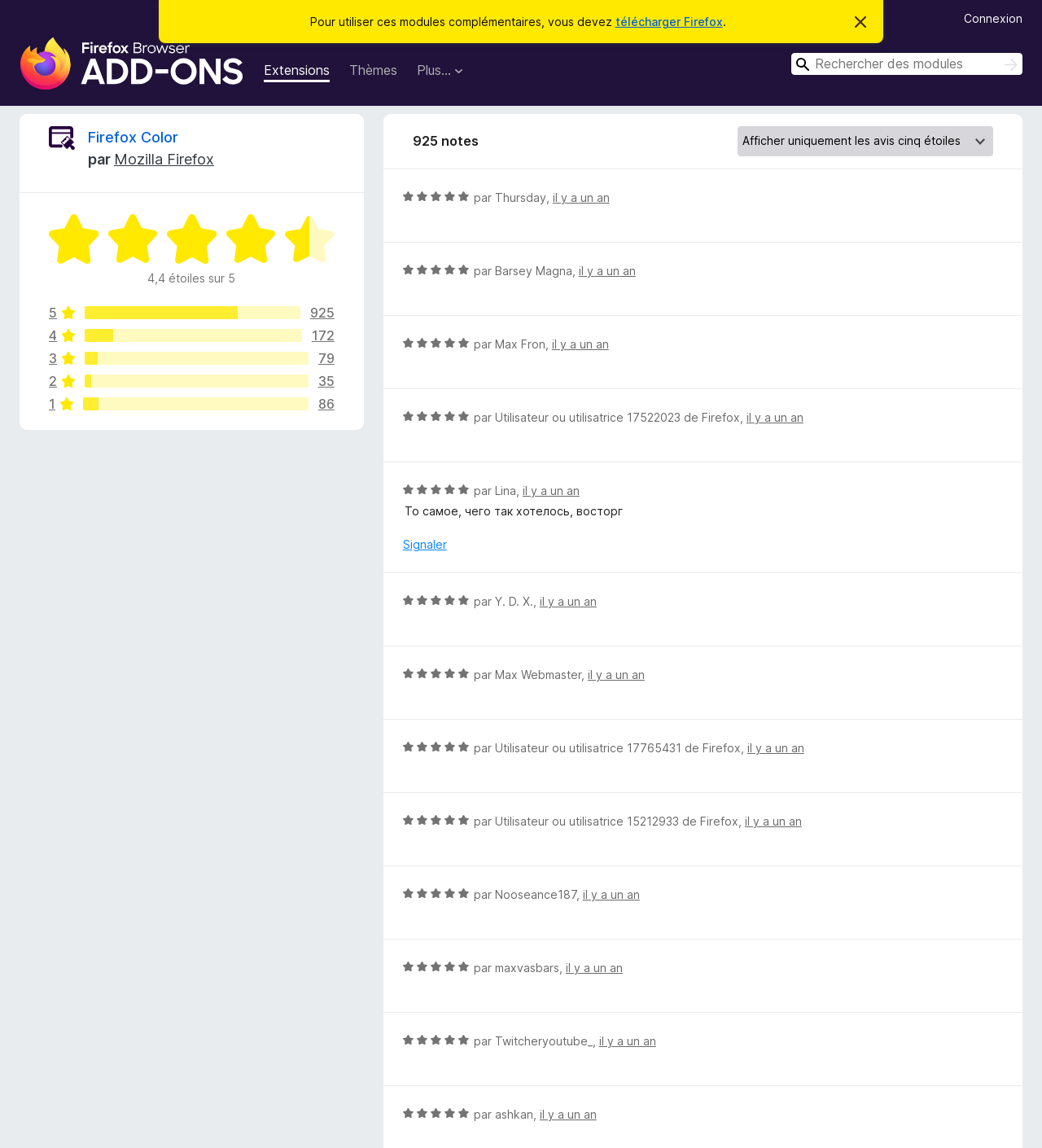Please specify the bounding box coordinates of the clickable region to carry out the following instruction: "View Instagram profile". The coordinates should be four float numbers between 0 and 1, in the format [left, top, right, bottom].

None